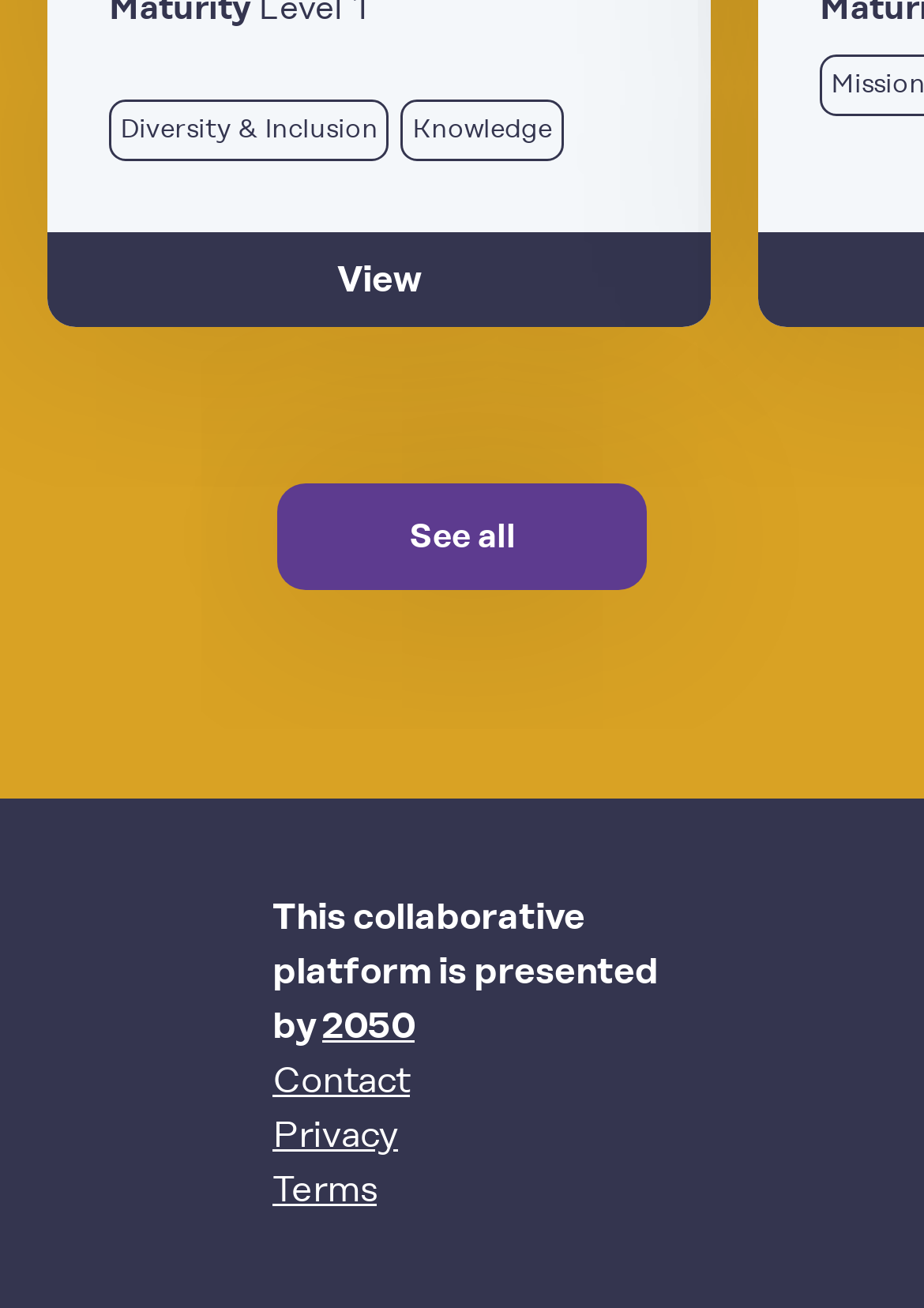Pinpoint the bounding box coordinates of the area that should be clicked to complete the following instruction: "View details". The coordinates must be given as four float numbers between 0 and 1, i.e., [left, top, right, bottom].

[0.051, 0.177, 0.769, 0.249]